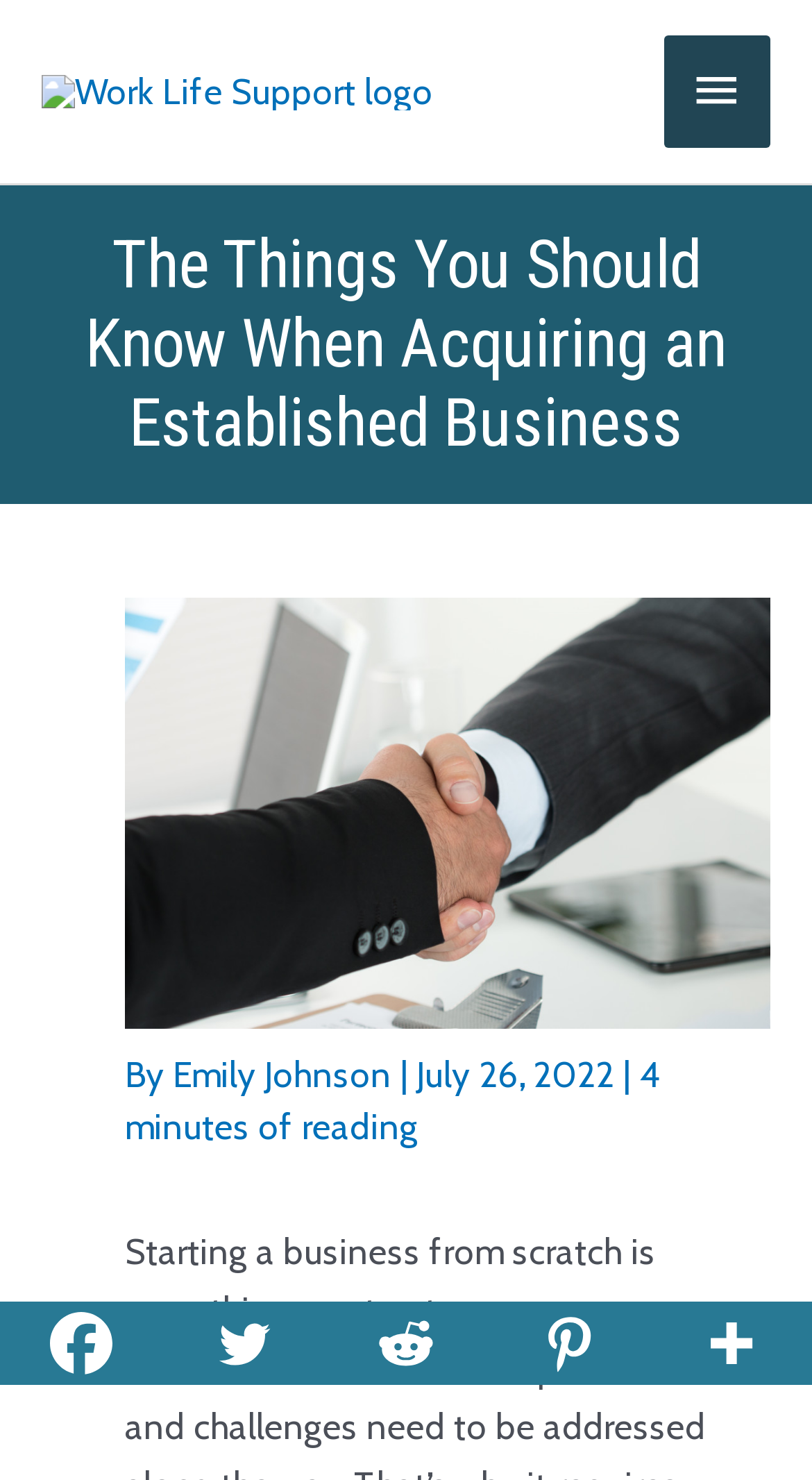Could you indicate the bounding box coordinates of the region to click in order to complete this instruction: "Click the Work Life Support logo".

[0.051, 0.046, 0.533, 0.074]